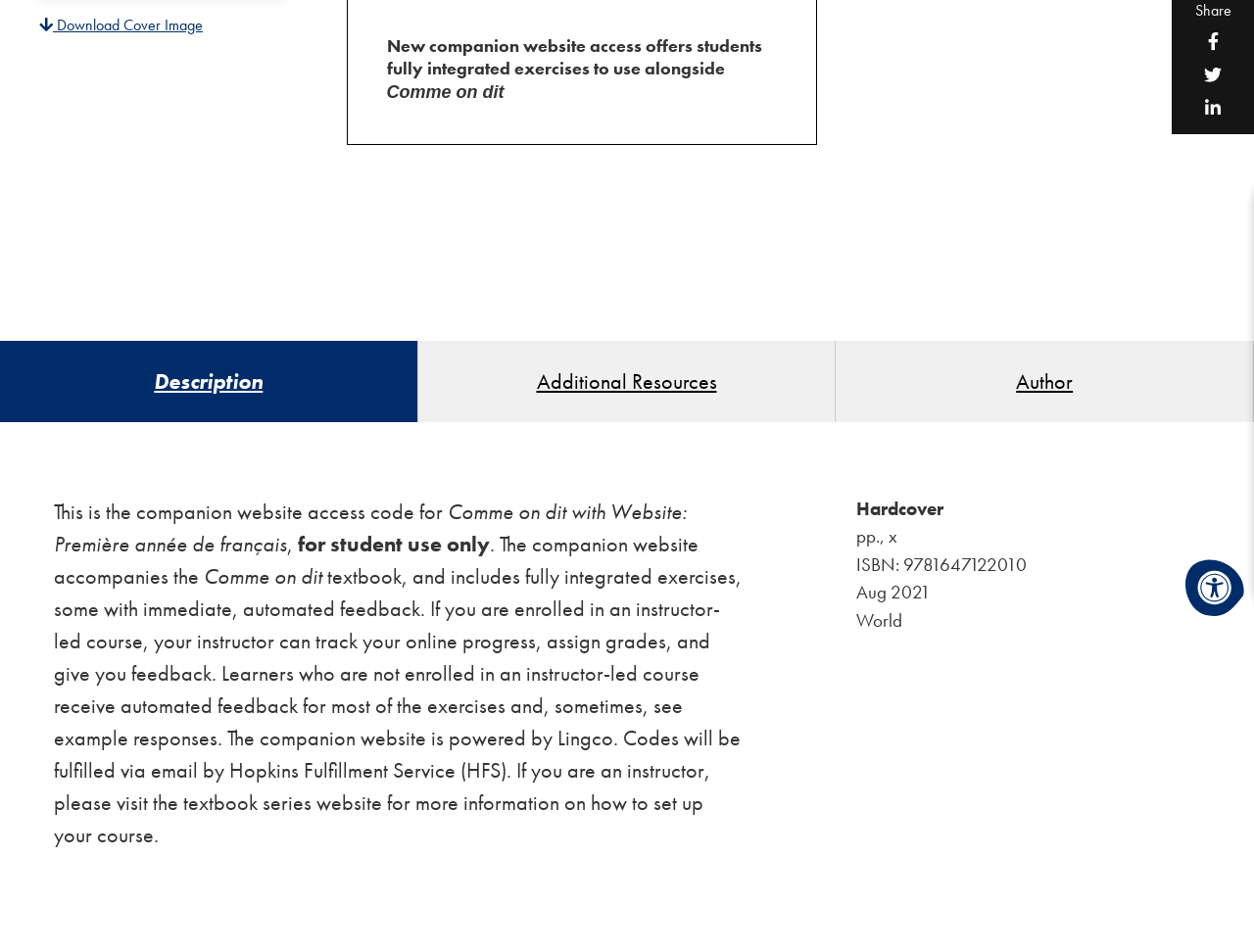Given the element description Author, specify the bounding box coordinates of the corresponding UI element in the format (top-left x, top-left y, bottom-right x, bottom-right y). All values must be between 0 and 1.

[0.667, 0.358, 0.999, 0.443]